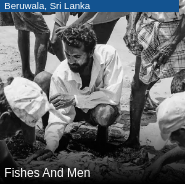Look at the image and answer the question in detail:
What is emphasized by the beach setting?

The caption states that the beach setting, with its rustic charm, emphasizes the connection between the fishermen and the ocean, highlighting the communal aspects of their fishing life and the importance of their relationship with nature.